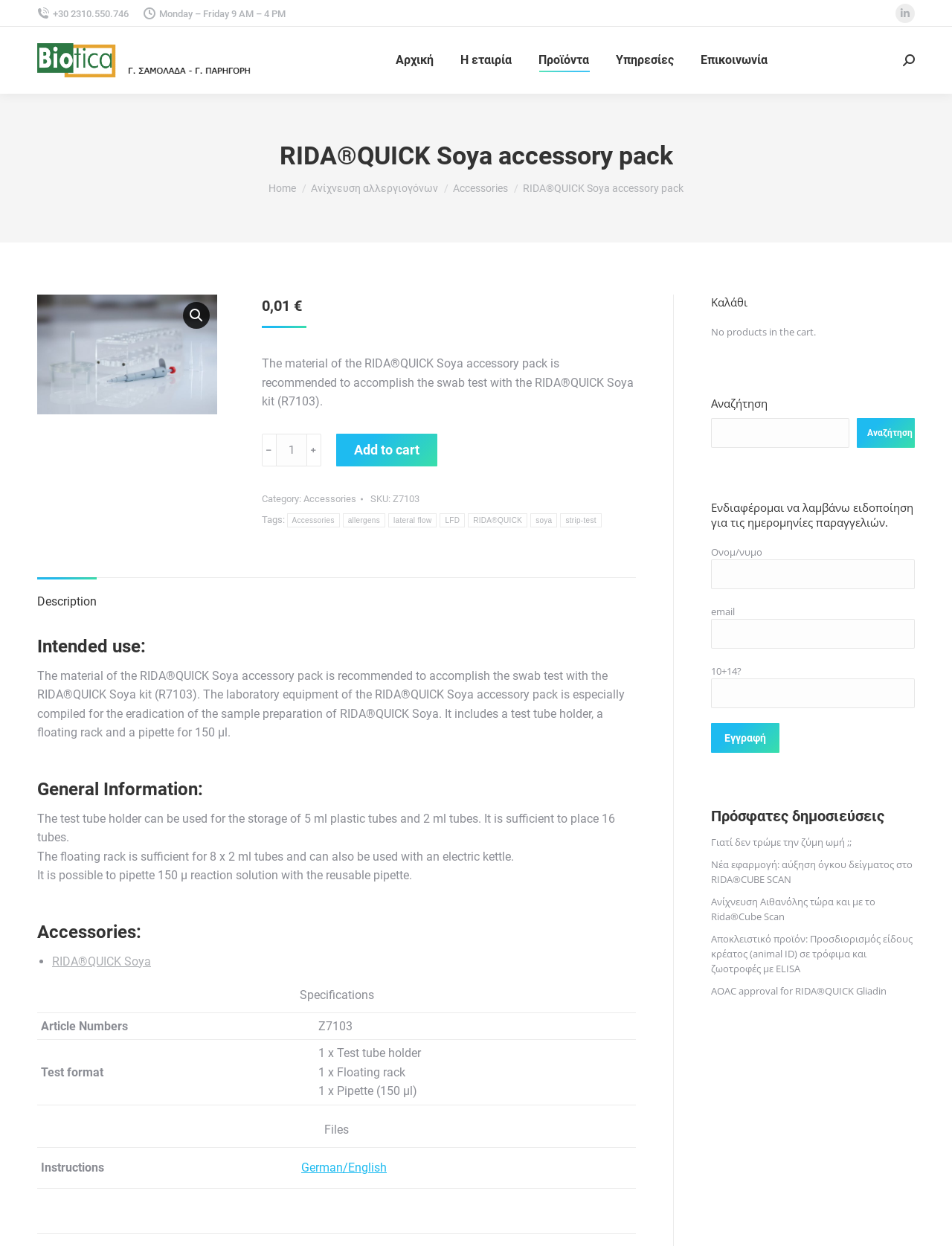What is the price of the product?
Carefully analyze the image and provide a thorough answer to the question.

The price of the product can be found in the static text element with the text '0,01 €' which is located near the 'Add to cart' button, indicating the cost of the product.